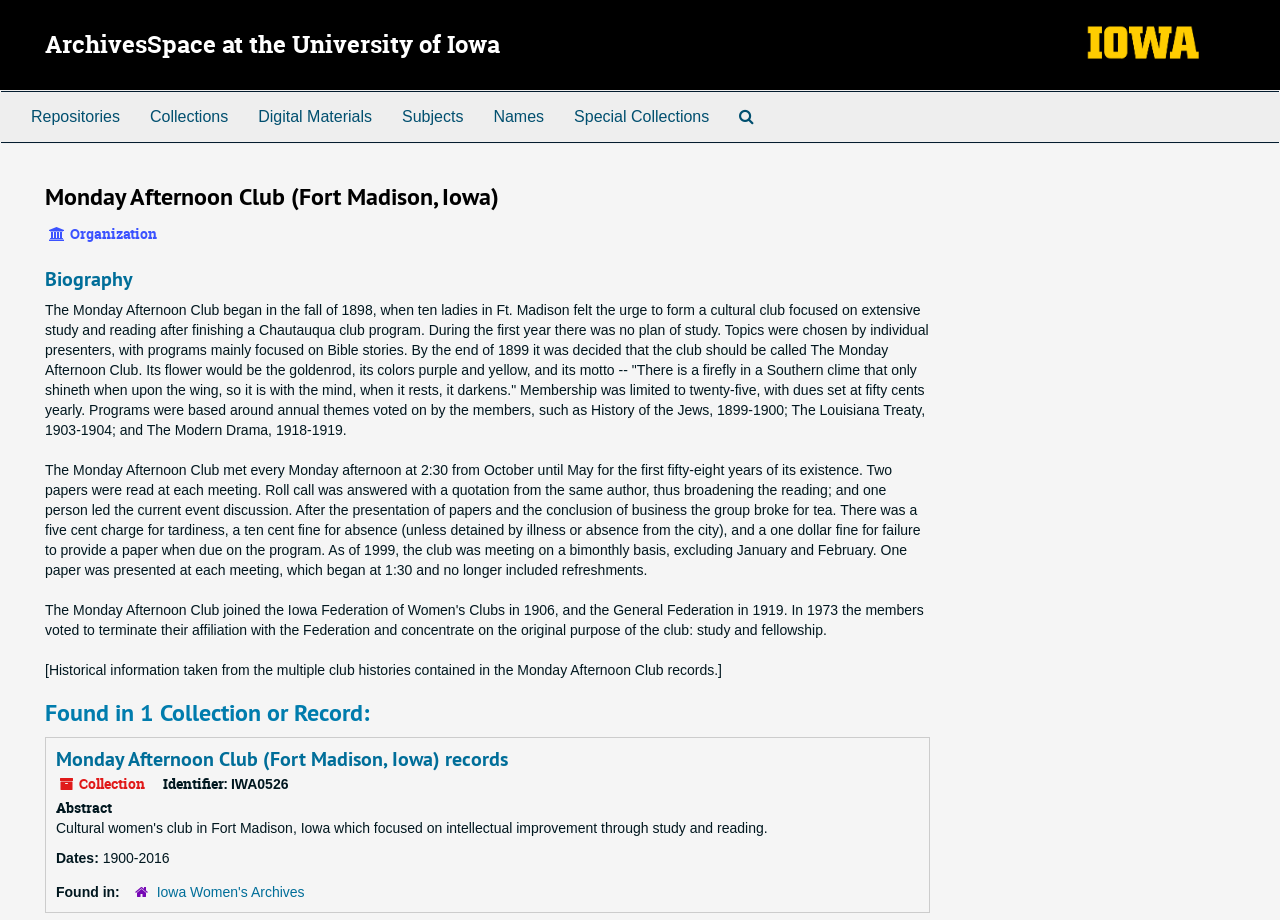Specify the bounding box coordinates of the region I need to click to perform the following instruction: "Search for something". The coordinates must be four float numbers in the range of 0 to 1, i.e., [left, top, right, bottom].

None